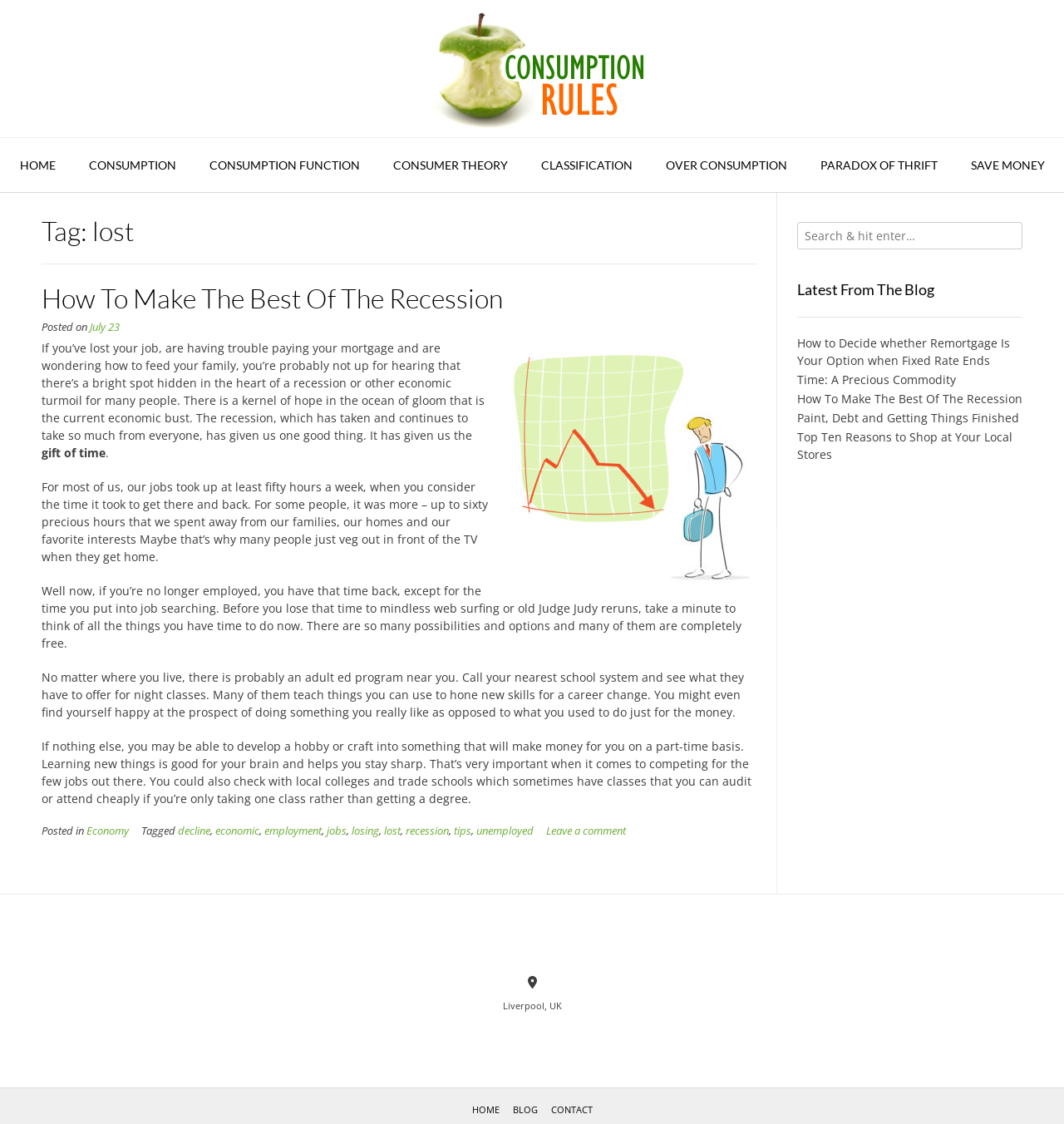Respond with a single word or phrase to the following question: How many links are there in the 'Latest From The Blog' section?

5